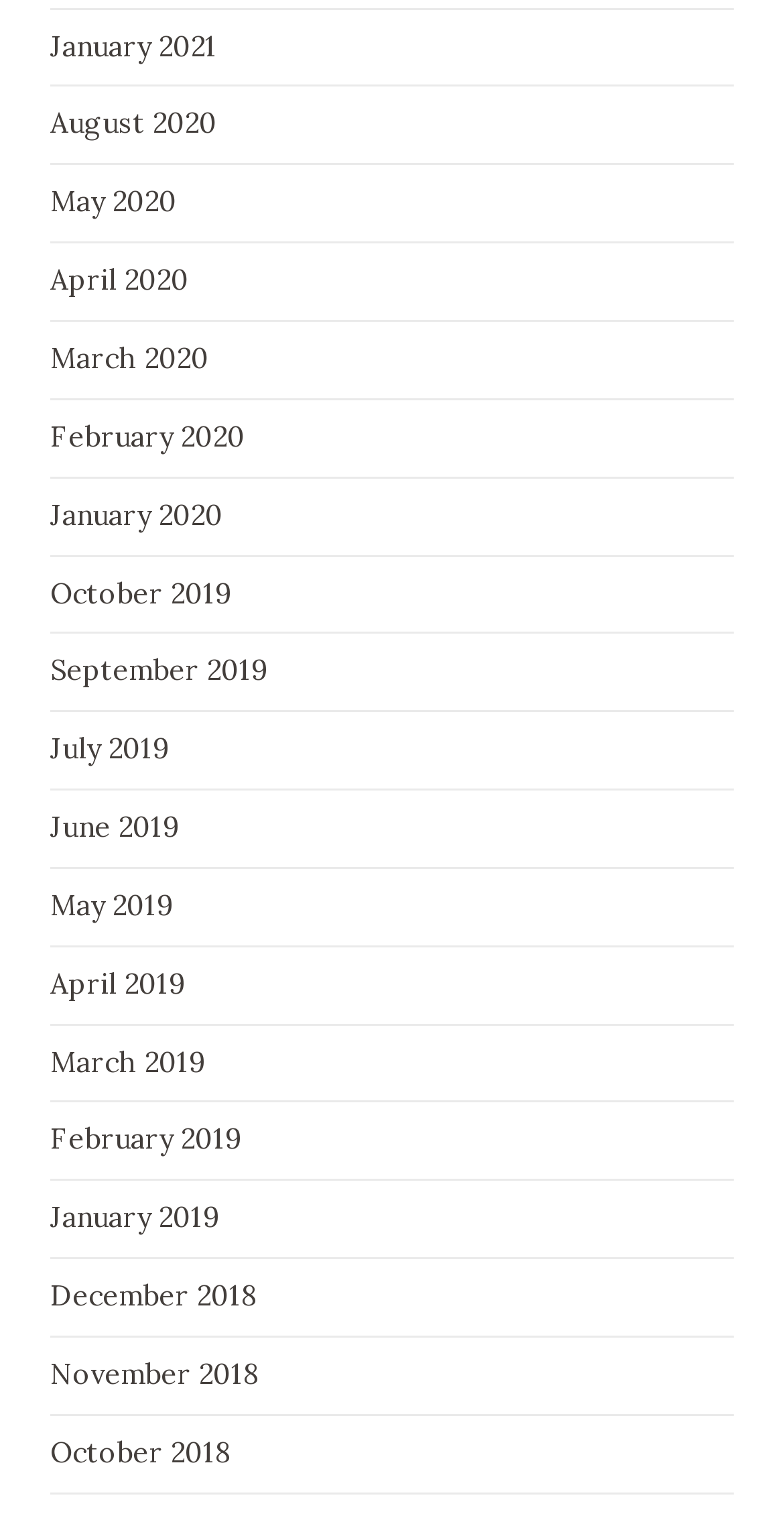Please identify the bounding box coordinates of the element on the webpage that should be clicked to follow this instruction: "view January 2021". The bounding box coordinates should be given as four float numbers between 0 and 1, formatted as [left, top, right, bottom].

[0.064, 0.018, 0.277, 0.042]